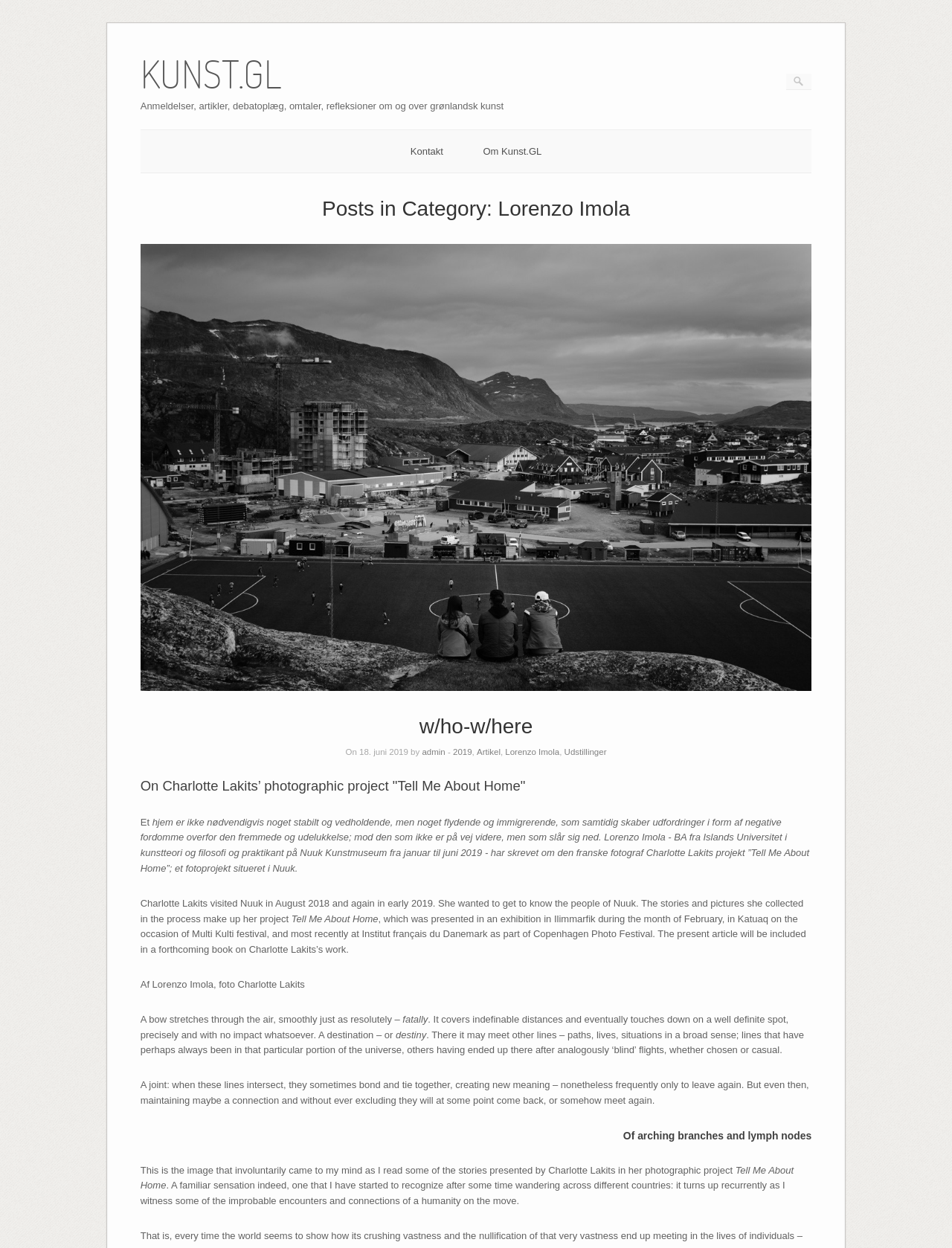Show the bounding box coordinates for the HTML element as described: "Lorenzo Imola".

[0.531, 0.599, 0.588, 0.606]